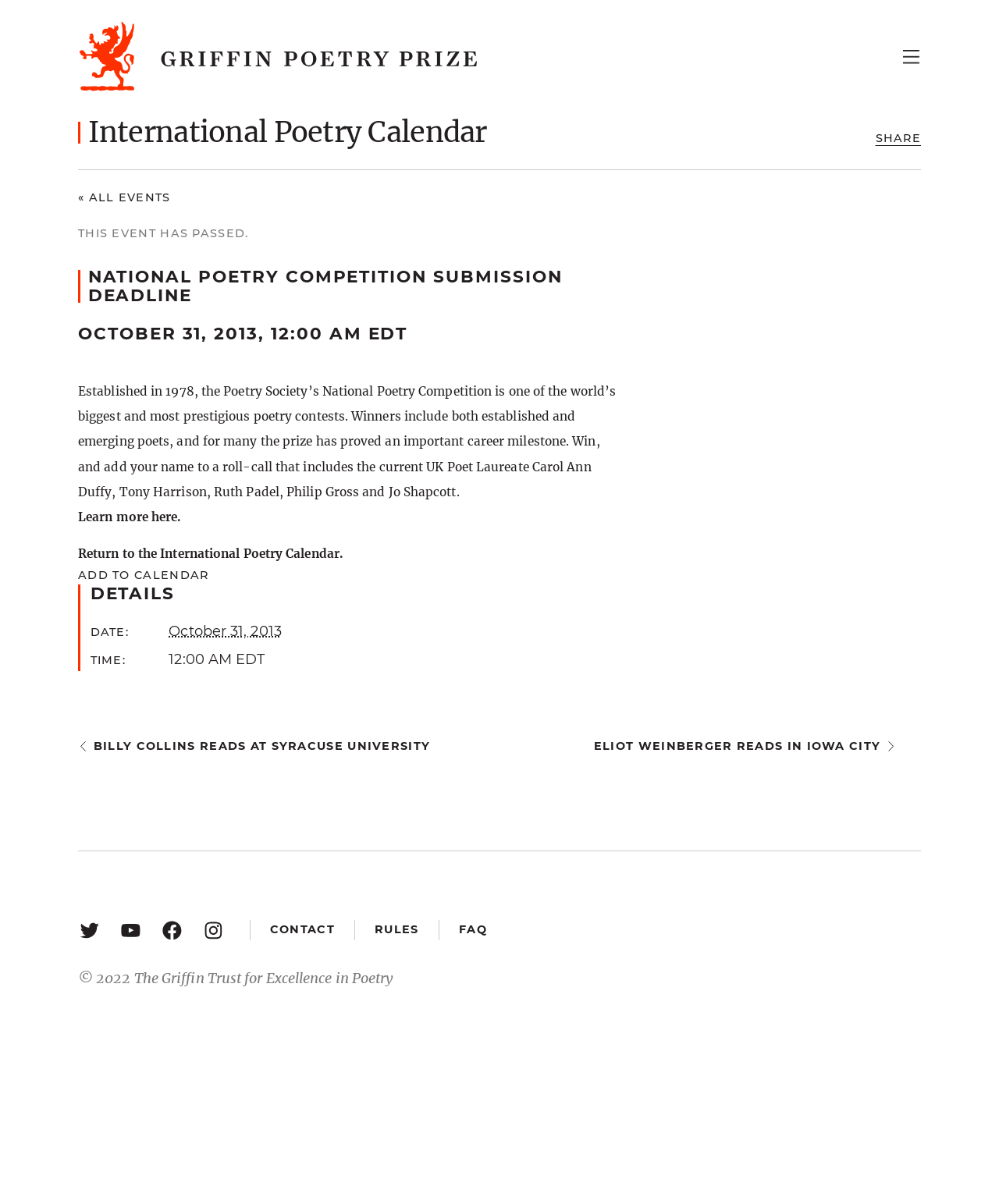Bounding box coordinates should be in the format (top-left x, top-left y, bottom-right x, bottom-right y) and all values should be floating point numbers between 0 and 1. Determine the bounding box coordinate for the UI element described as: aria-label="Share on Twitter"

[0.878, 0.11, 0.894, 0.124]